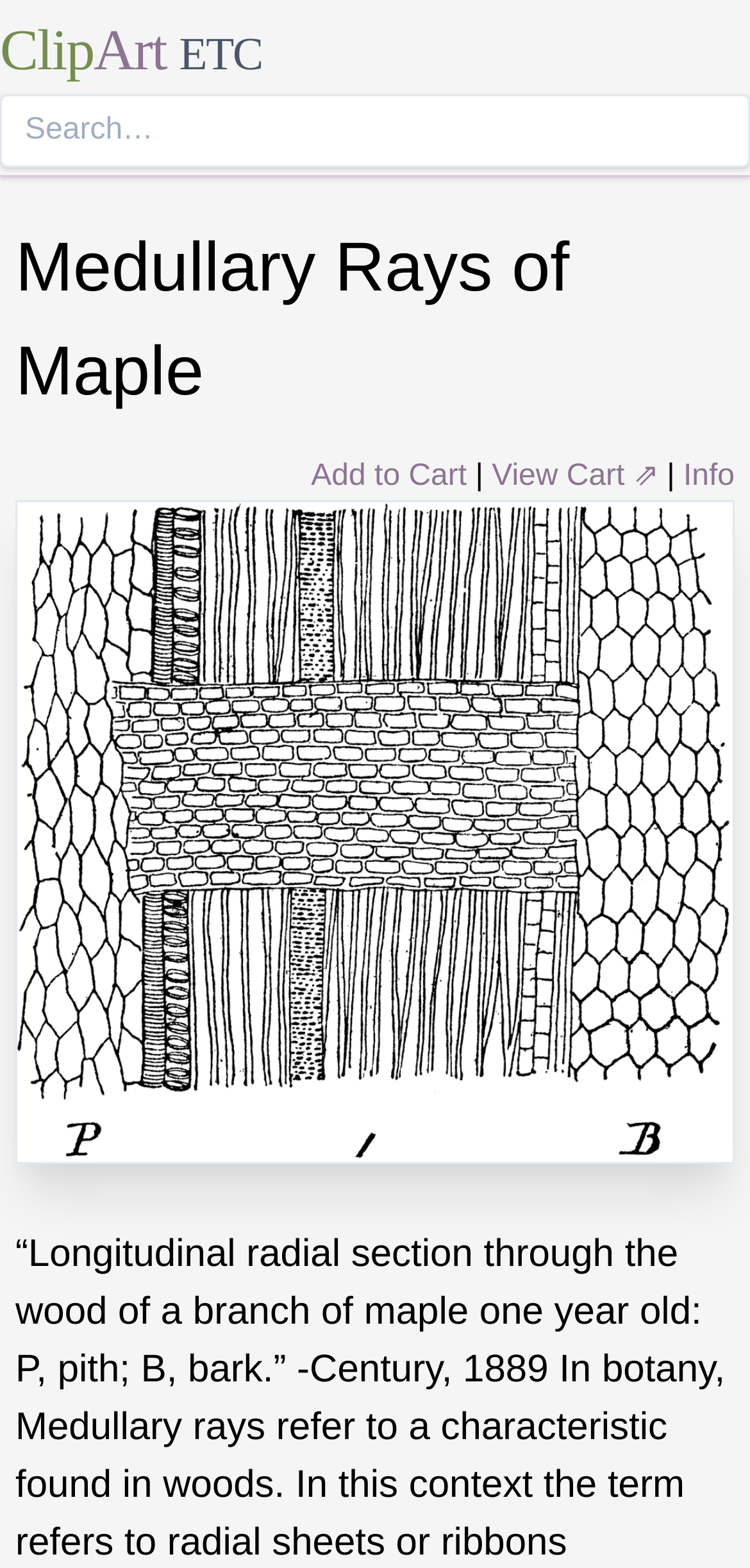Identify the bounding box for the UI element described as: "ClipArt ETC". The coordinates should be four float numbers between 0 and 1, i.e., [left, top, right, bottom].

[0.0, 0.005, 0.349, 0.06]